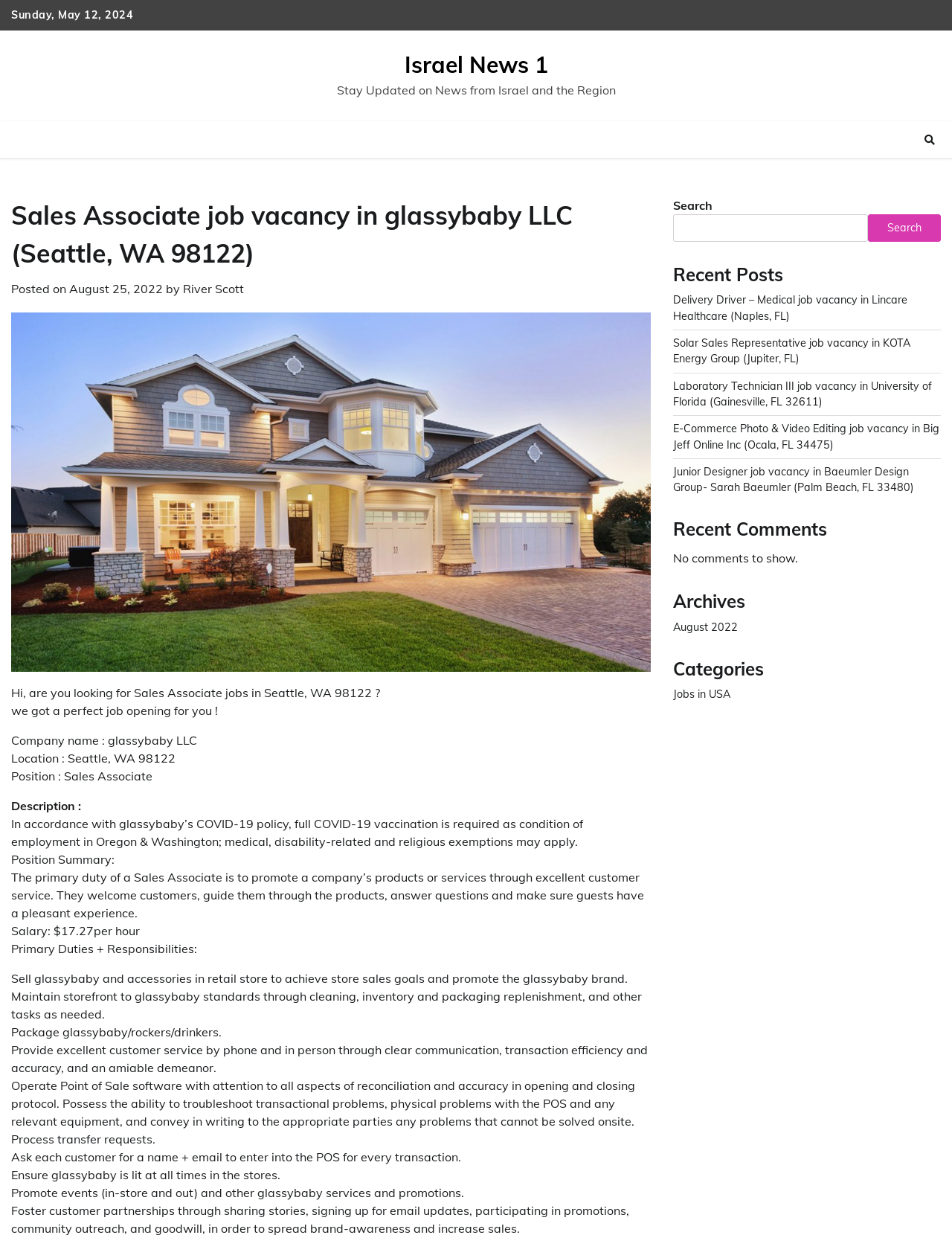What is the job title of the vacancy?
Using the image as a reference, answer the question in detail.

The job title of the vacancy can be found in the heading 'Sales Associate job vacancy in glassybaby LLC (Seattle, WA 98122)' and also in the 'Position : Sales Associate' text.